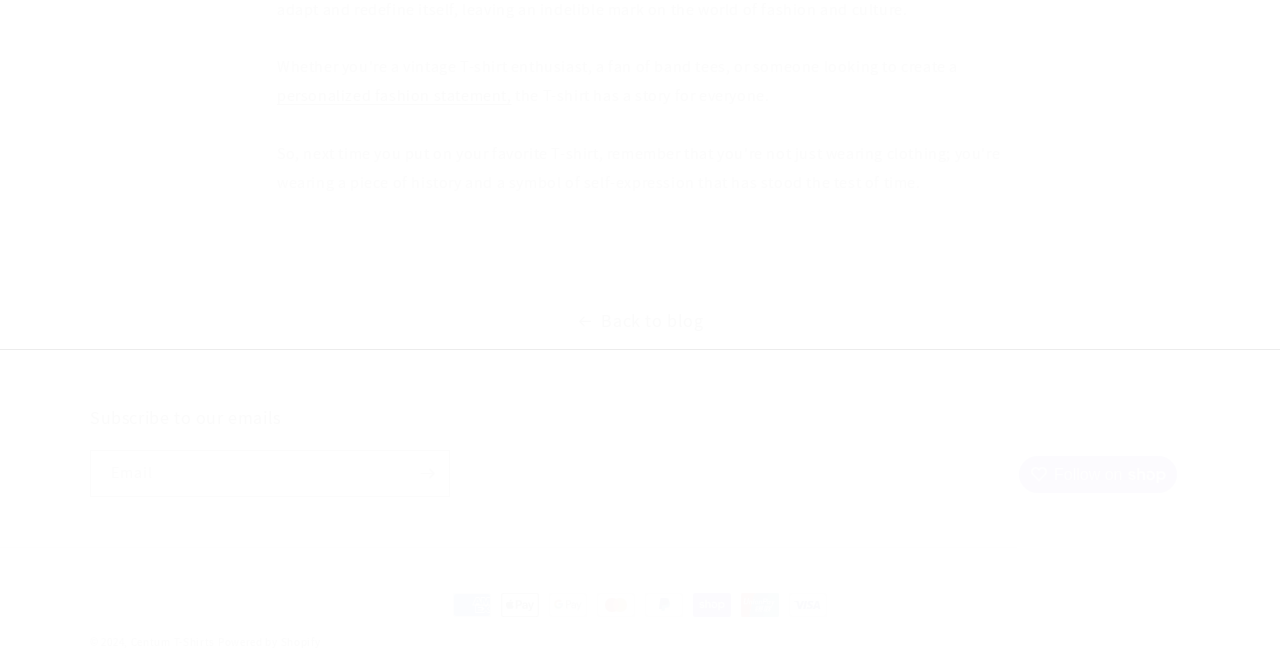Please specify the bounding box coordinates in the format (top-left x, top-left y, bottom-right x, bottom-right y), with all values as floating point numbers between 0 and 1. Identify the bounding box of the UI element described by: Back to blog

[0.0, 0.457, 1.0, 0.505]